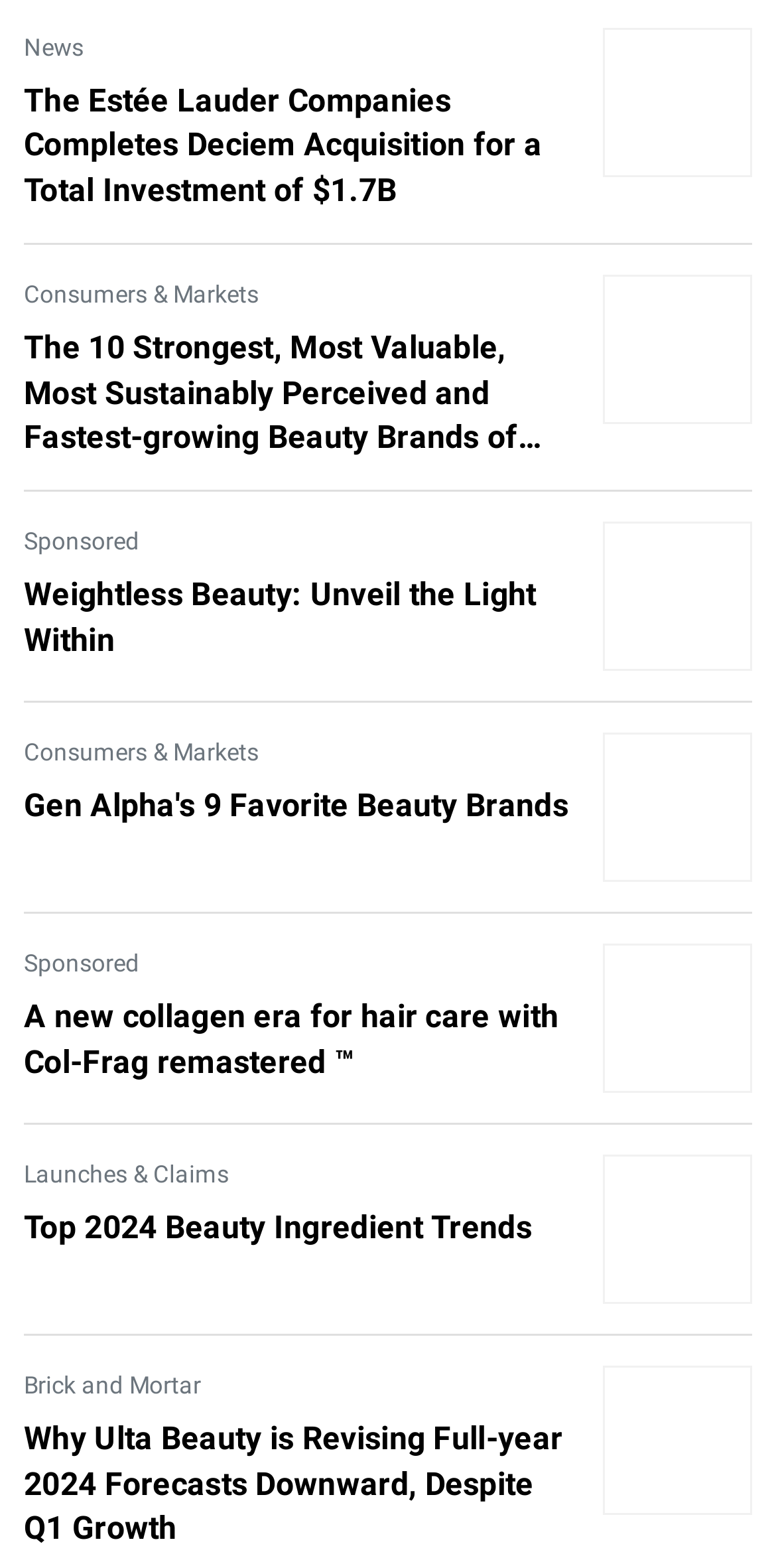Identify the bounding box coordinates of the HTML element based on this description: "Consumers & Markets".

[0.031, 0.472, 0.333, 0.489]